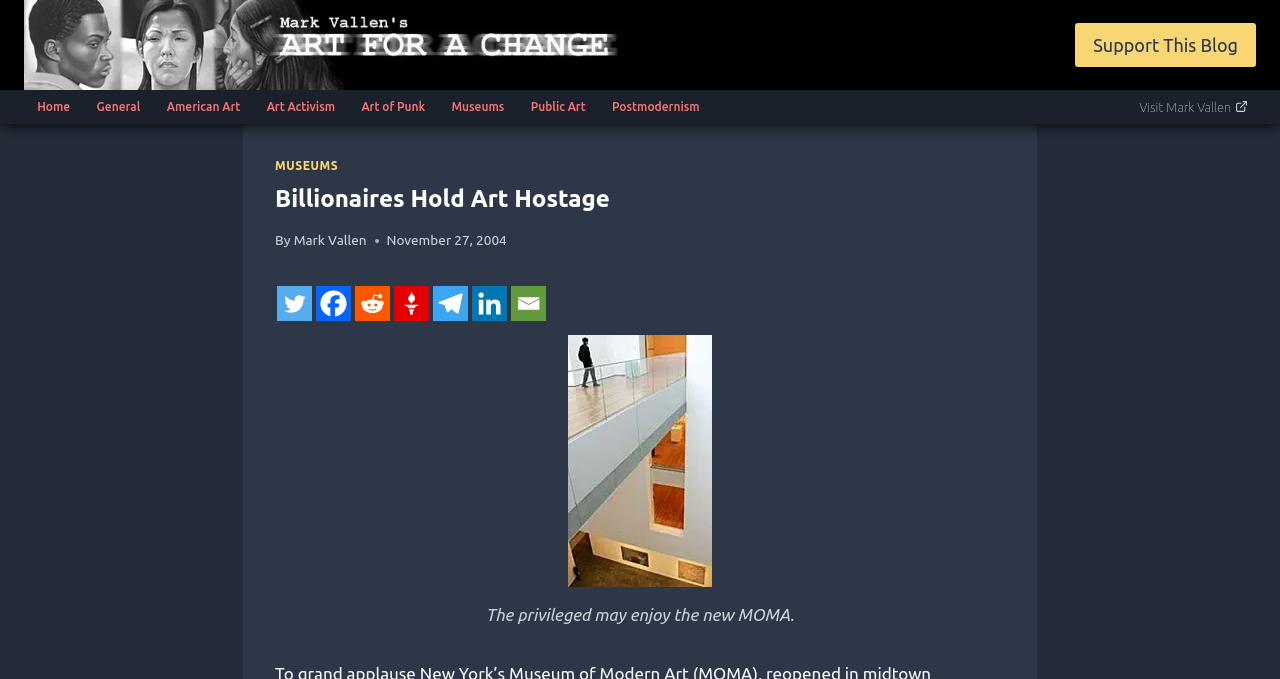Determine the bounding box coordinates for the area you should click to complete the following instruction: "Read the article 'Billionaires Hold Art Hostage'".

[0.215, 0.266, 0.785, 0.319]